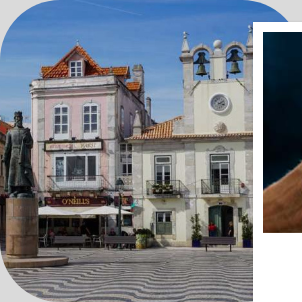Provide a single word or phrase to answer the given question: 
What is the name of the cafe in the background?

O'Neill's